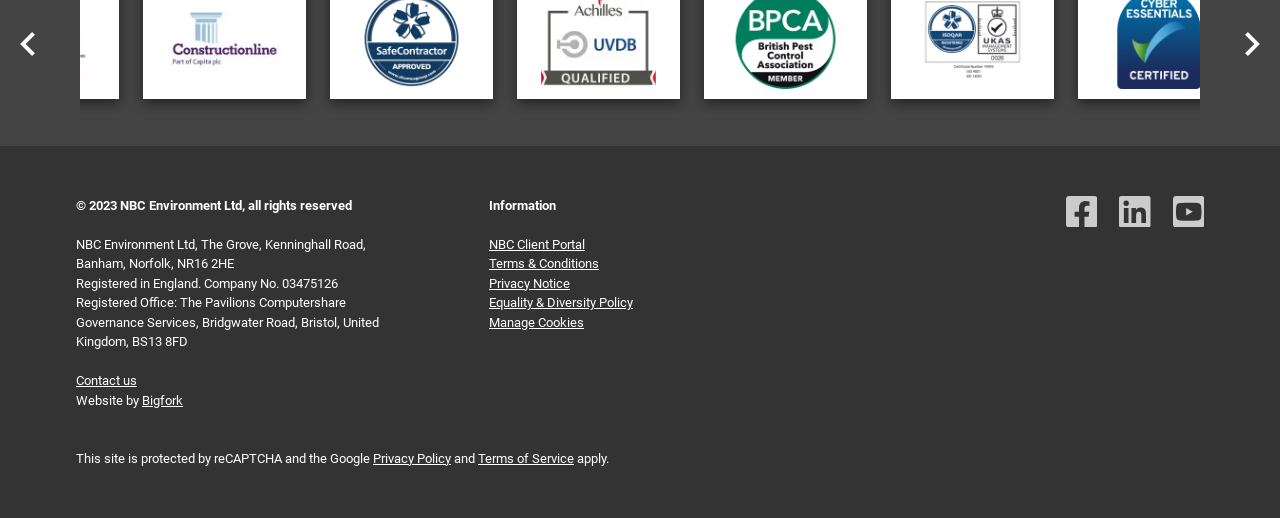Find the bounding box coordinates of the element I should click to carry out the following instruction: "Visit NBC Client Portal".

[0.382, 0.383, 0.457, 0.412]